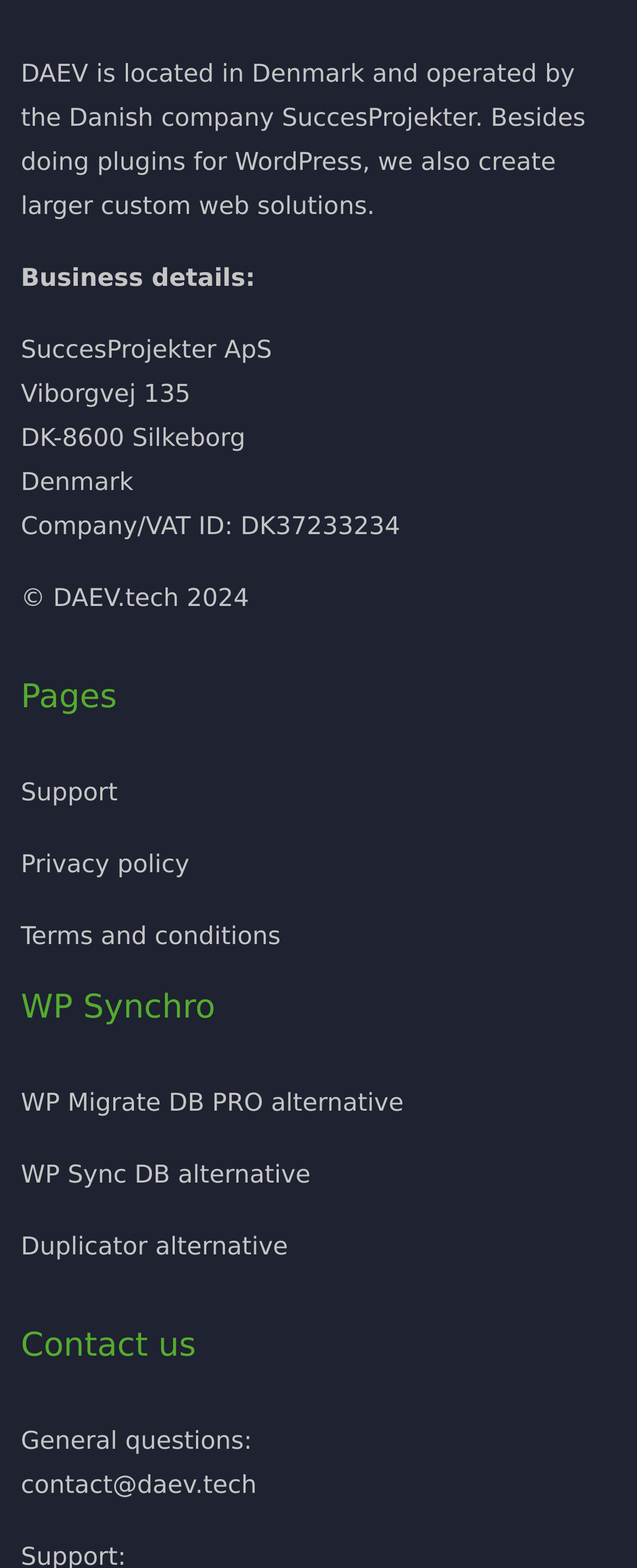Answer succinctly with a single word or phrase:
What is the company's VAT ID?

DK37233234